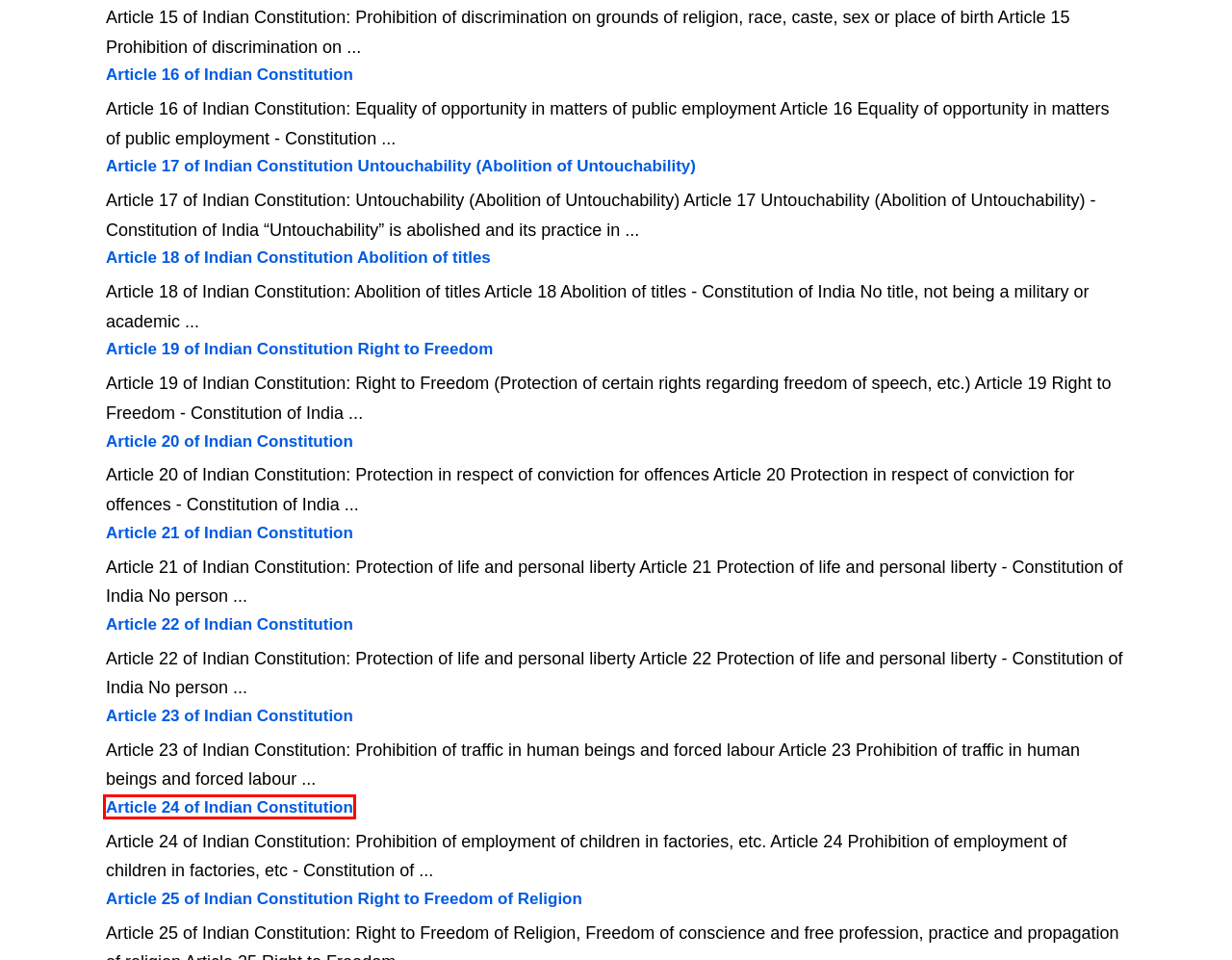Look at the screenshot of a webpage with a red bounding box and select the webpage description that best corresponds to the new page after clicking the element in the red box. Here are the options:
A. Article 21 of Indian Constitution
B. Article 25 of Indian Constitution Right to Freedom of Religion
C. Article 19 of Indian Constitution Right to Freedom
D. Article 24 of Indian Constitution
E. Article 22 of Indian Constitution
F. Article 28 of Indian Constitution
G. Article 20 of Indian Constitution
H. Article 17 of Indian Constitution Untouchability (Abolition of Untouchability)

D